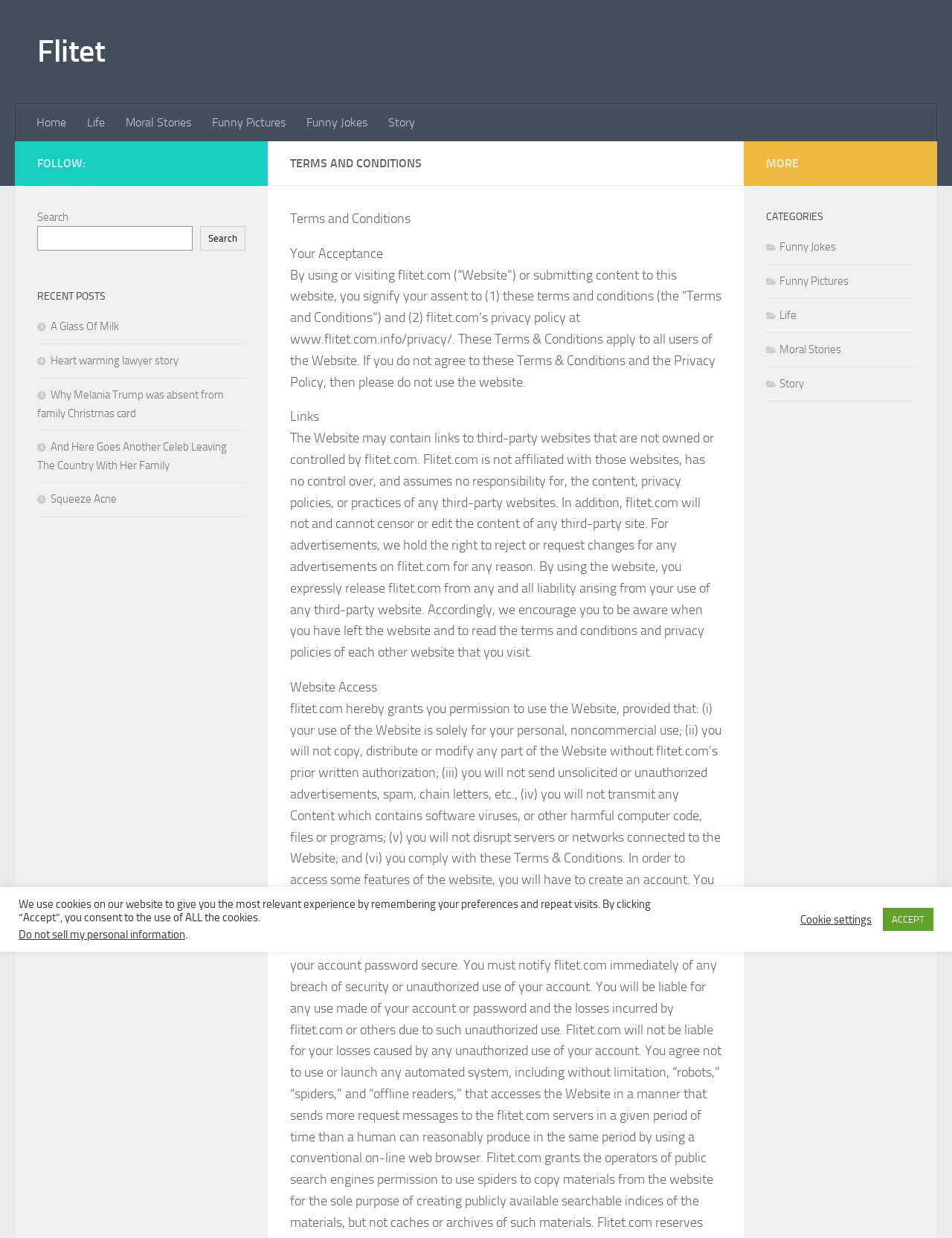Specify the bounding box coordinates of the area to click in order to execute this command: 'Visit the 'Funny Jokes' category'. The coordinates should consist of four float numbers ranging from 0 to 1, and should be formatted as [left, top, right, bottom].

[0.805, 0.194, 0.878, 0.205]